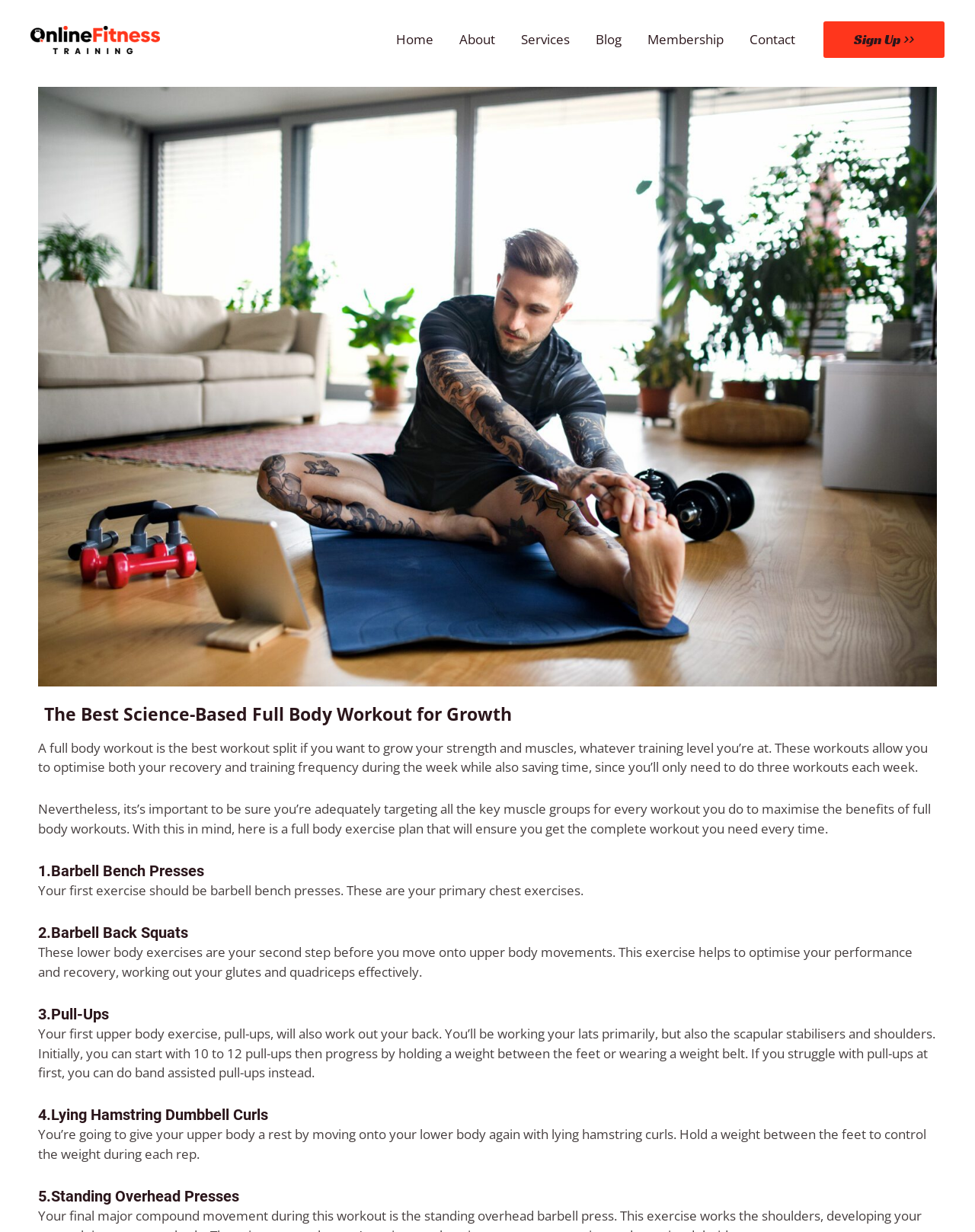Extract the main title from the webpage.

The Best Science-Based Full Body Workout for Growth